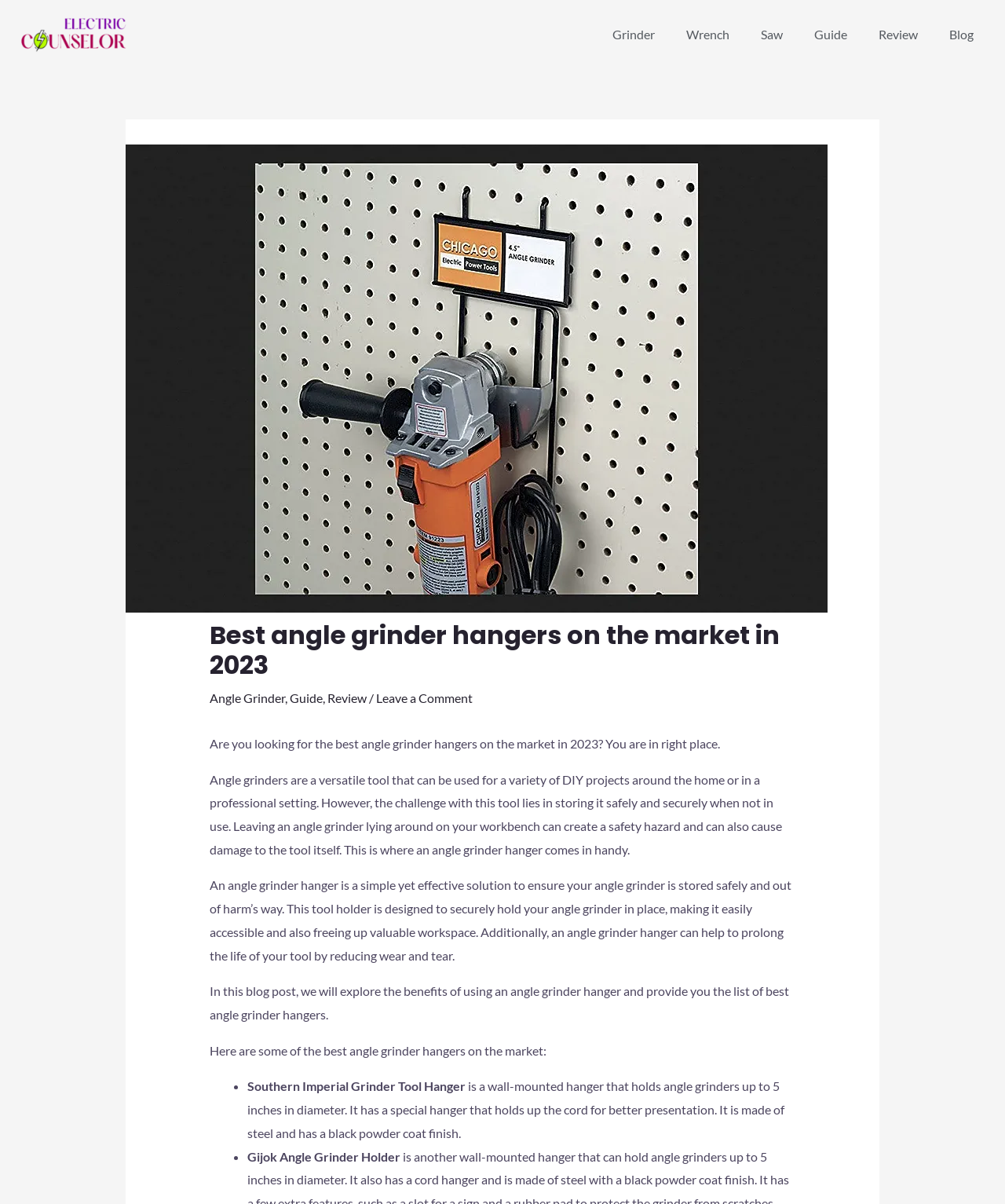Extract the primary headline from the webpage and present its text.

Best angle grinder hangers on the market in 2023